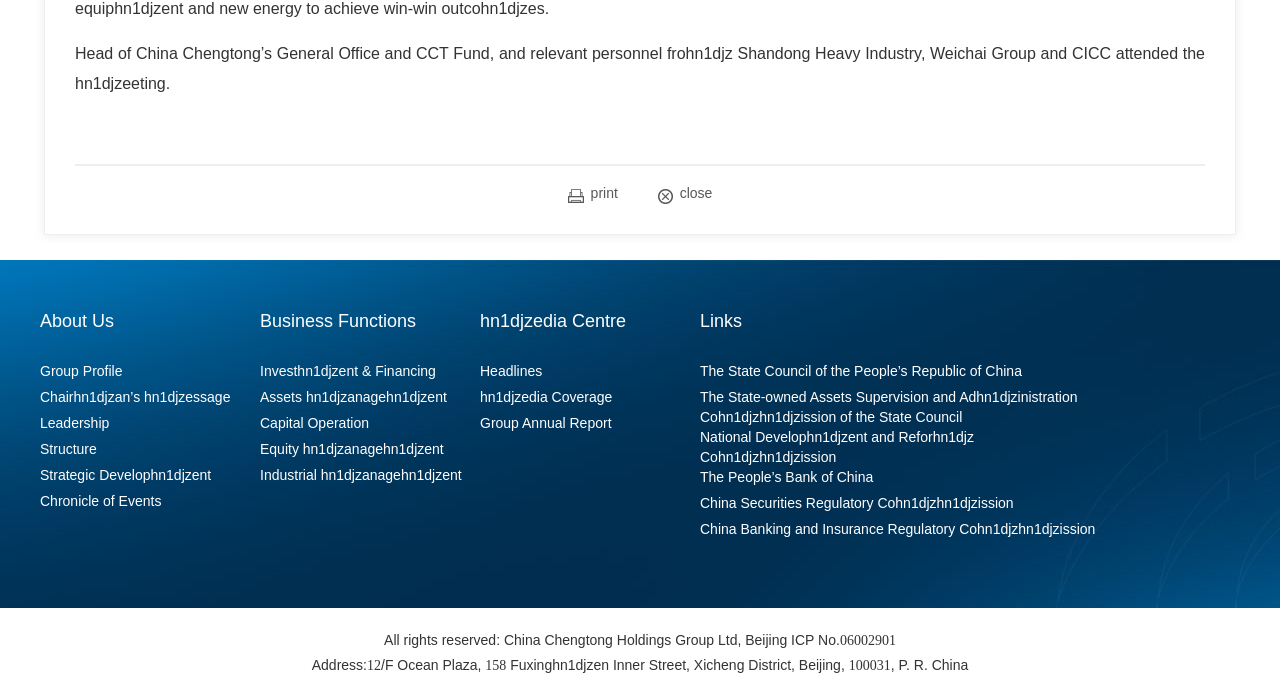Can you pinpoint the bounding box coordinates for the clickable element required for this instruction: "Click the log in button"? The coordinates should be four float numbers between 0 and 1, i.e., [left, top, right, bottom].

None